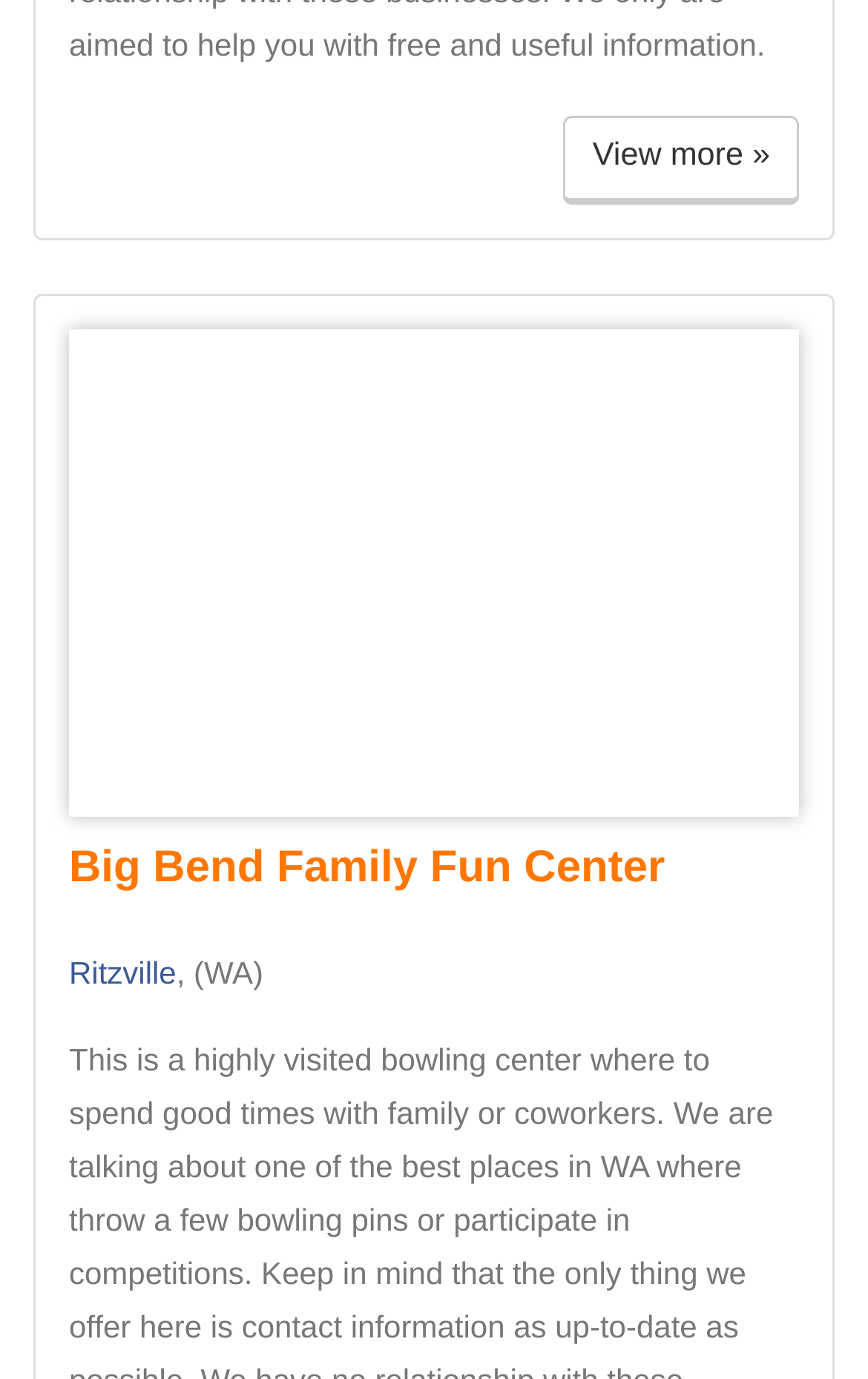Please determine the bounding box coordinates for the element with the description: "Big Bend Family Fun Center".

[0.079, 0.612, 0.766, 0.647]